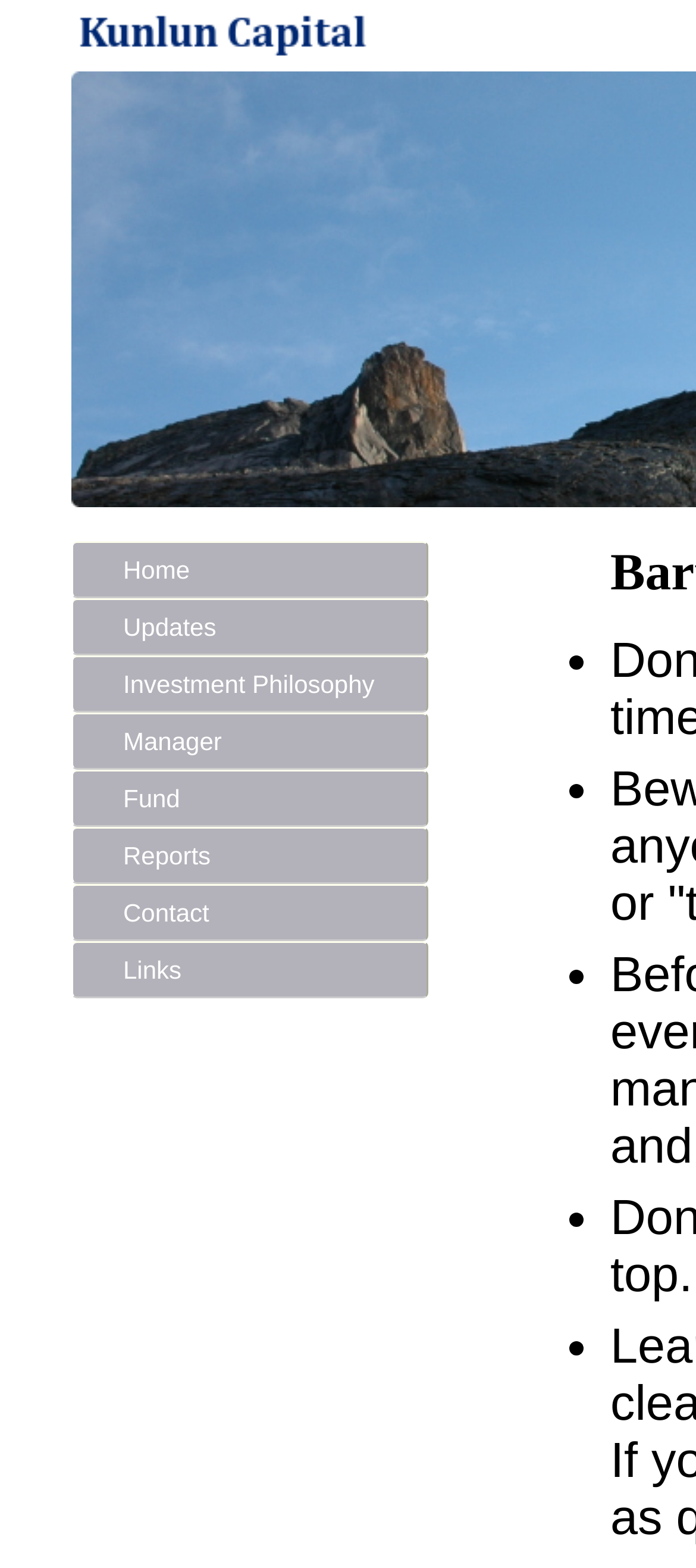What is the purpose of the webpage?
Answer the question with as much detail as possible.

Based on the links in the navigation menu, such as 'Investment Philosophy', 'Manager', 'Fund', and 'Reports', it appears that the webpage is related to investment and provides information on these topics.